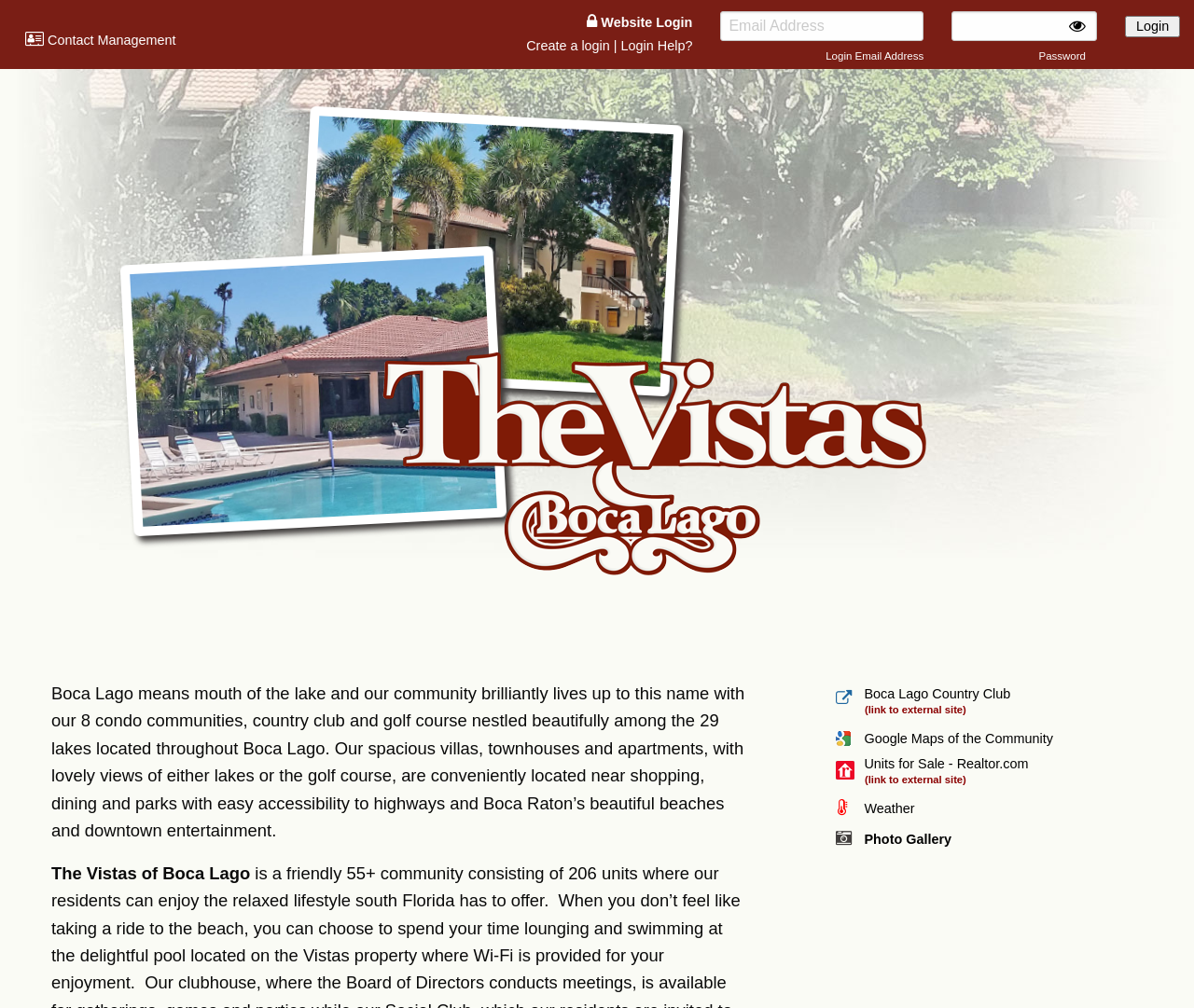Please give a succinct answer using a single word or phrase:
What external websites are linked from this webpage?

Google Maps, Realtor.com